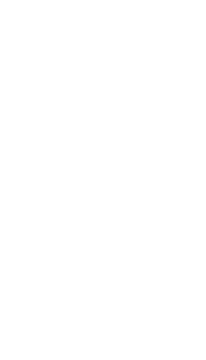What is the function of the slide?
Using the information from the image, answer the question thoroughly.

The slide appears to serve as an illustrative element, attracting the viewer's attention with its engaging content, and is likely part of a promotional carousel on a gaming website.